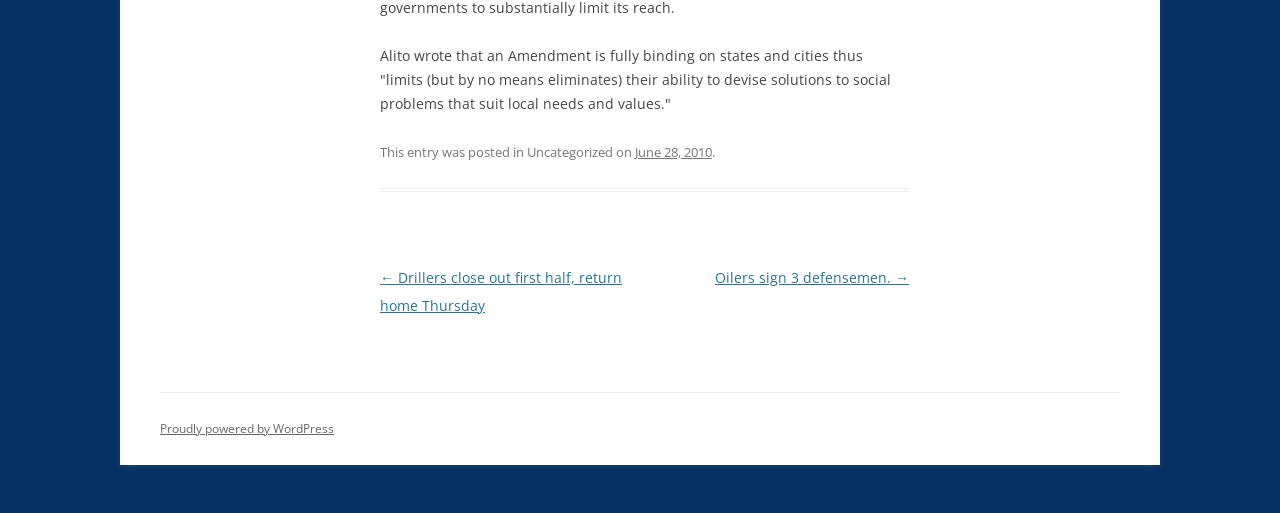Give a concise answer of one word or phrase to the question: 
What is the purpose of the links at the bottom of the webpage?

Post navigation